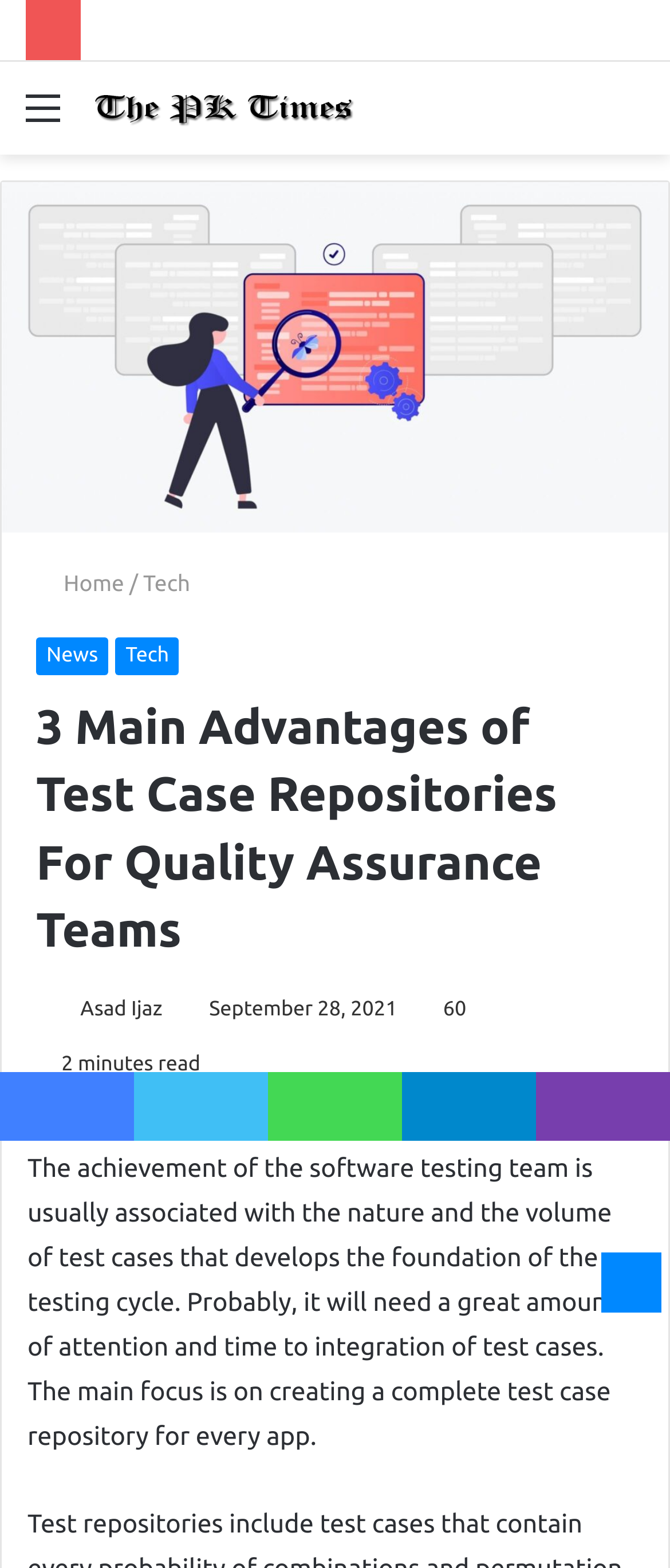Pinpoint the bounding box coordinates of the element that must be clicked to accomplish the following instruction: "View March 2021". The coordinates should be in the format of four float numbers between 0 and 1, i.e., [left, top, right, bottom].

None